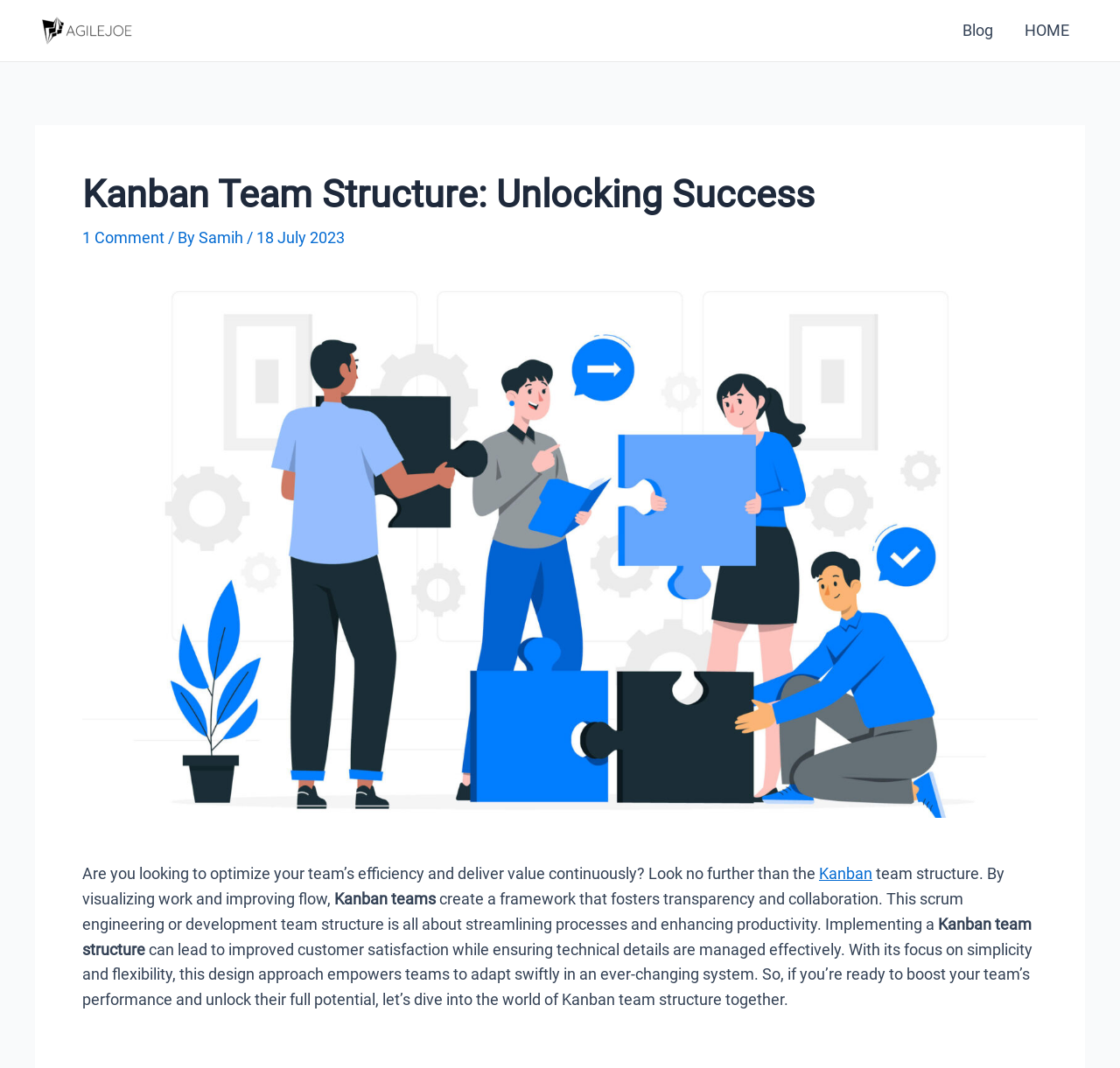Provide a comprehensive description of the webpage.

The webpage is about Kanban team structure, focusing on optimizing collaboration and achieving success. At the top left, there is a small link. On the top right, there is a navigation section with two links, "Blog" and "HOME". Below the navigation section, there is a header section with a heading "Kanban Team Structure: Unlocking Success" and some metadata, including a link to "1 Comment", the author's name "Samih", and the date "18 July 2023".

Below the header section, there is a large image related to Kanban team structure, taking up most of the width. Underneath the image, there is a block of text that introduces the concept of Kanban team structure, explaining how it can improve team efficiency and deliver value continuously. The text includes a link to "Kanban" and mentions how Kanban teams can create a framework for transparency and collaboration.

The text continues to explain the benefits of implementing a Kanban team structure, including improved customer satisfaction and effective management of technical details. The webpage encourages readers to learn more about Kanban team structure to unlock their team's full potential.